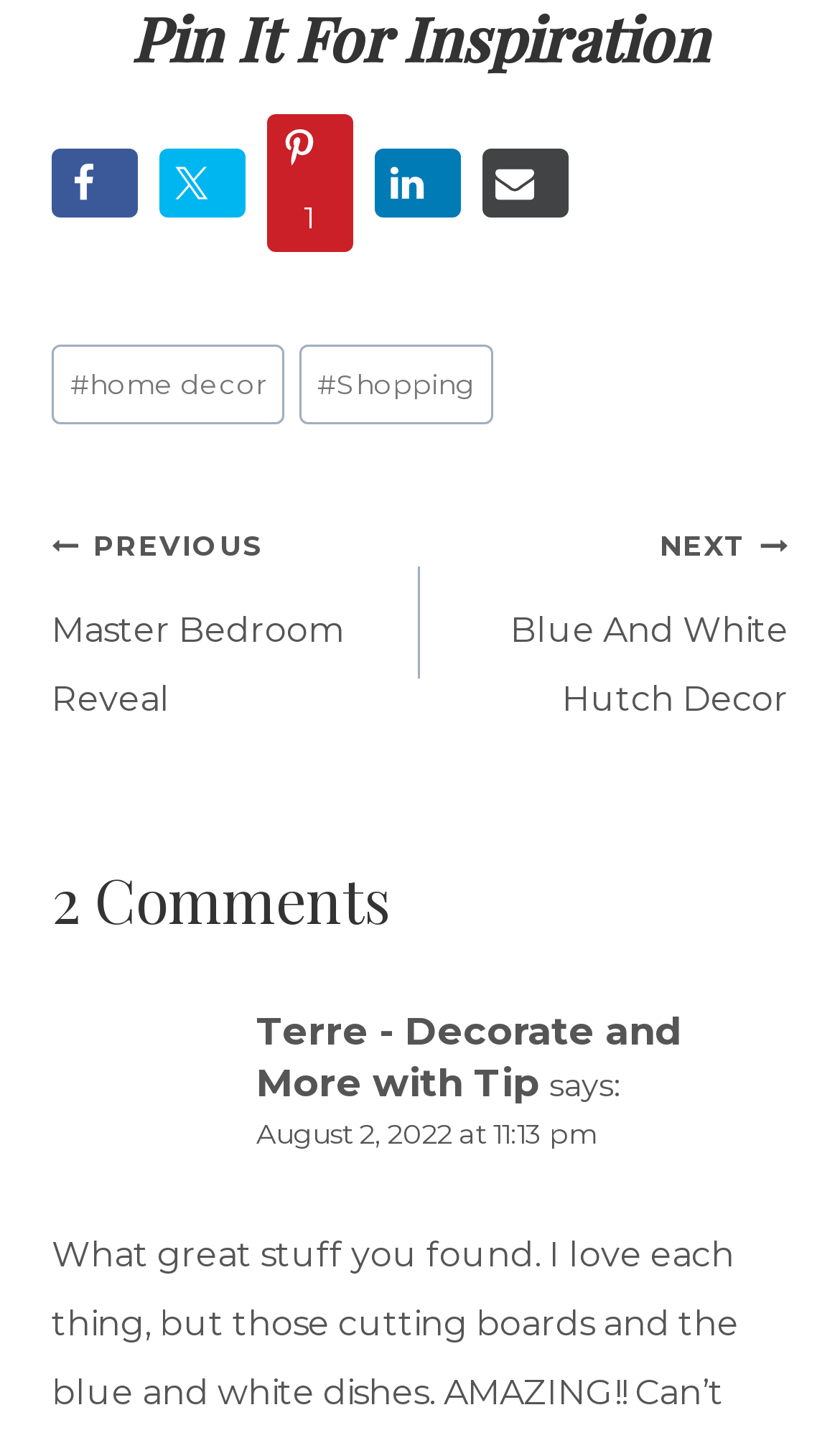Give a one-word or short-phrase answer to the following question: 
What is the date of the first comment?

August 2, 2022